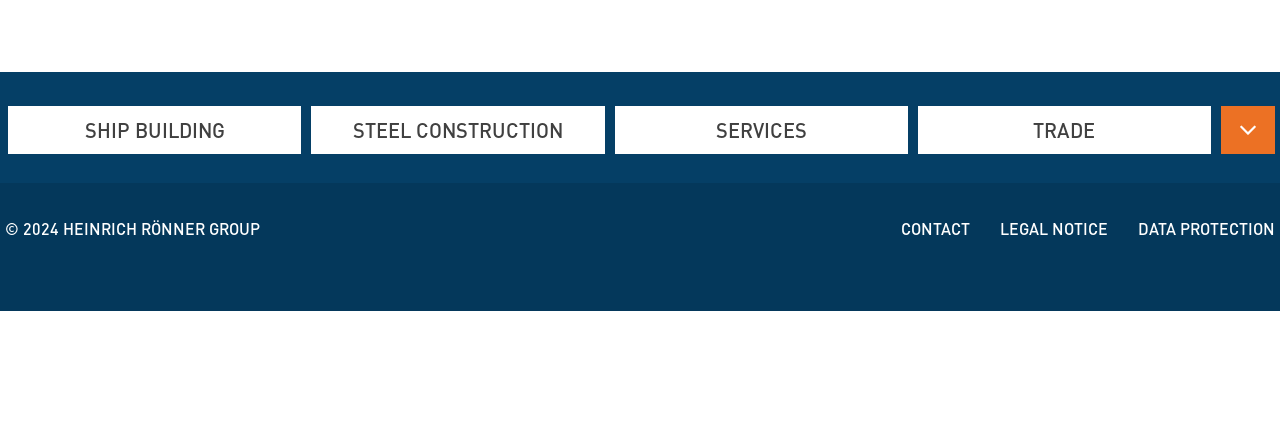Please predict the bounding box coordinates of the element's region where a click is necessary to complete the following instruction: "go to the CONTACT page". The coordinates should be represented by four float numbers between 0 and 1, i.e., [left, top, right, bottom].

[0.704, 0.777, 0.758, 0.831]